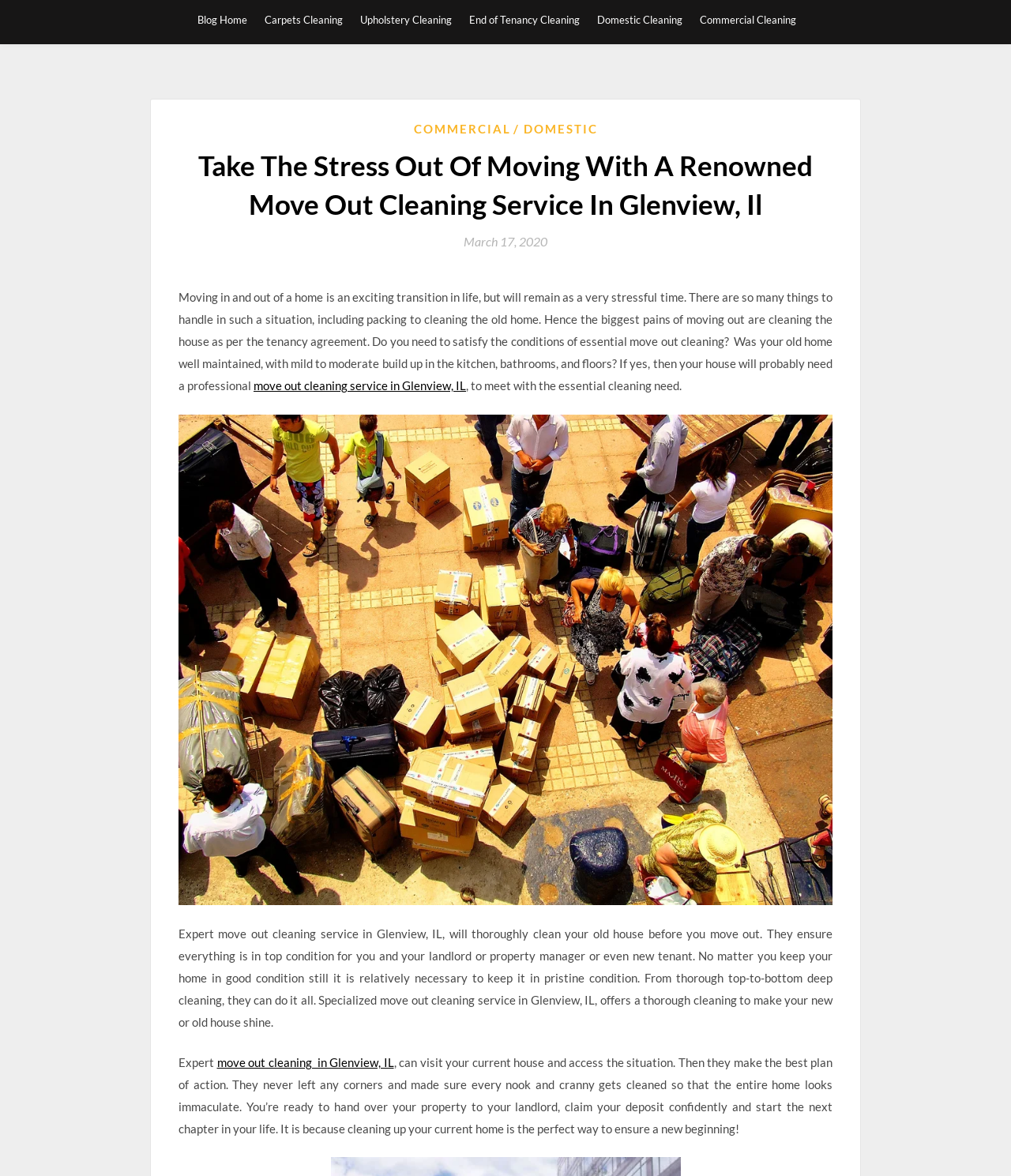Answer the question in a single word or phrase:
Why is it necessary to keep the old home in pristine condition?

To claim deposit confidently